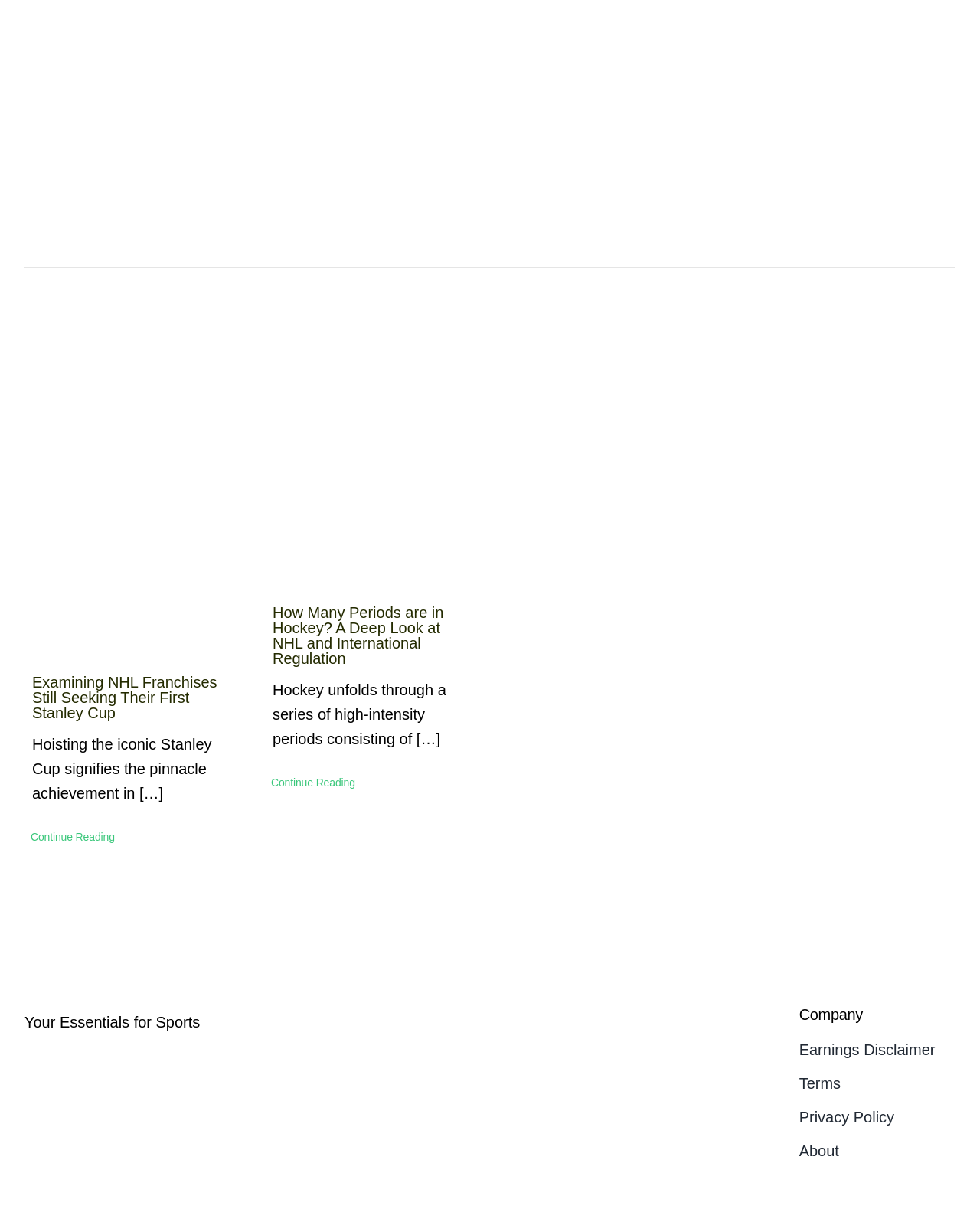Identify the bounding box coordinates for the UI element that matches this description: "Privacy Policy".

[0.815, 0.914, 0.975, 0.934]